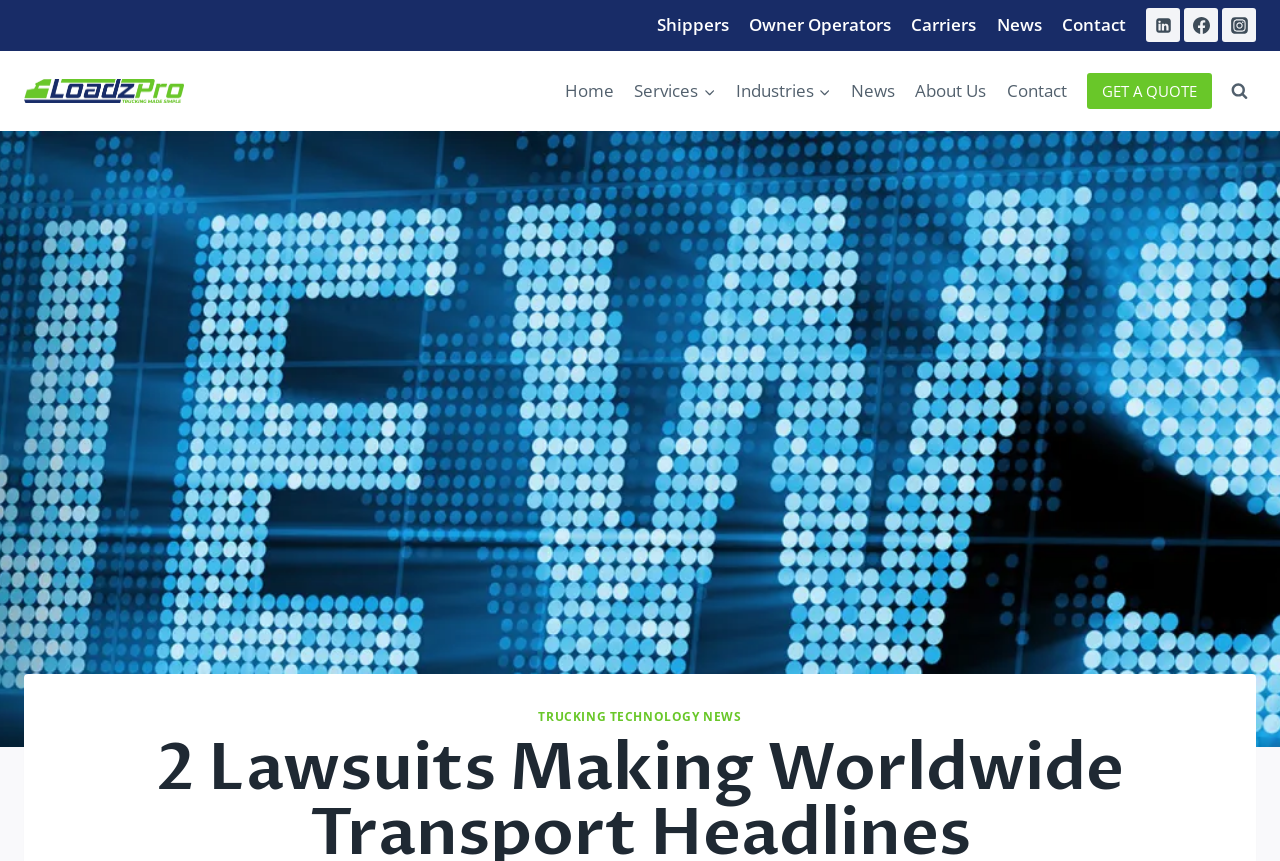How many social media links are there?
Using the image as a reference, give a one-word or short phrase answer.

3